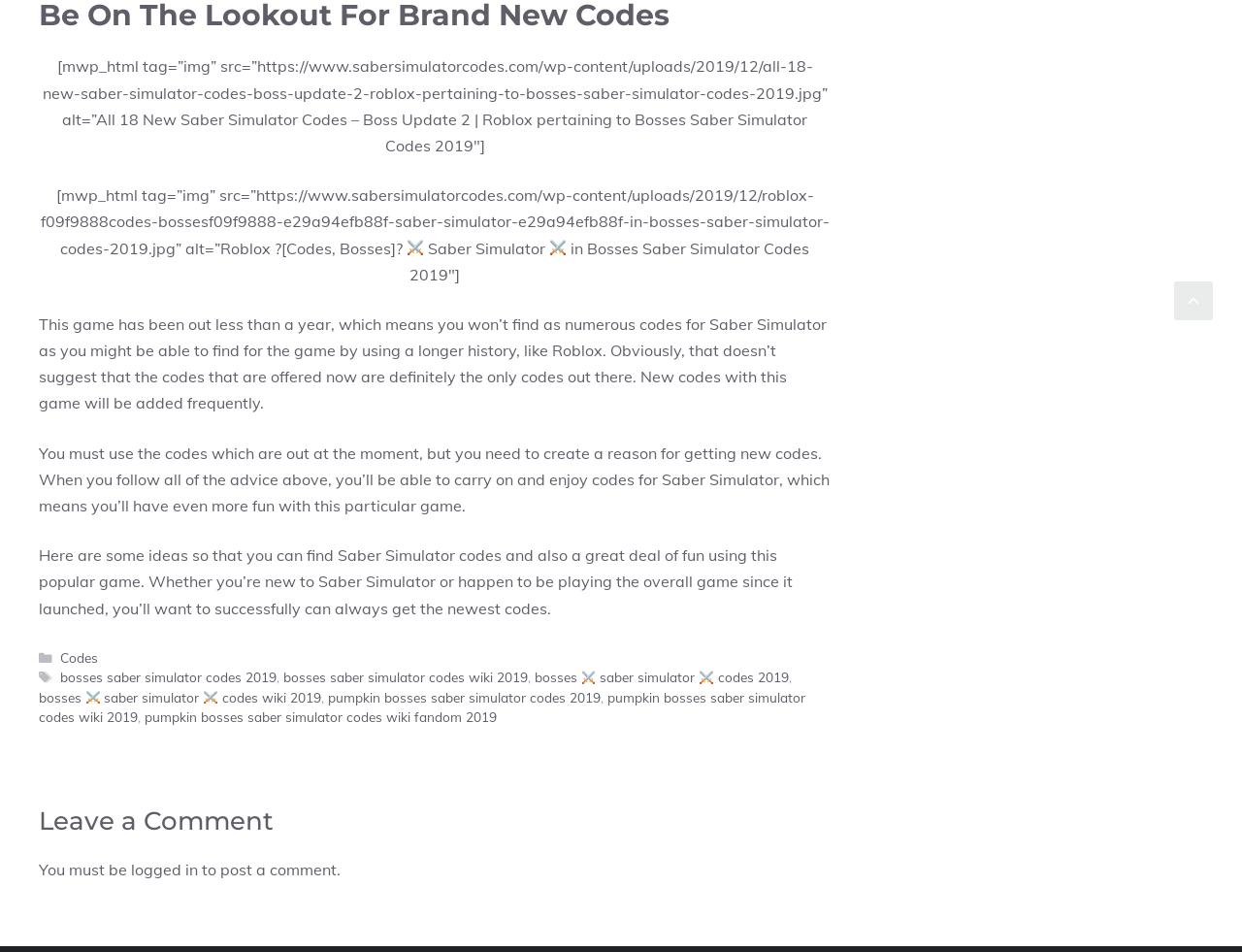Determine the bounding box coordinates of the clickable area required to perform the following instruction: "Click the 'Codes' link". The coordinates should be represented as four float numbers between 0 and 1: [left, top, right, bottom].

[0.048, 0.682, 0.079, 0.699]